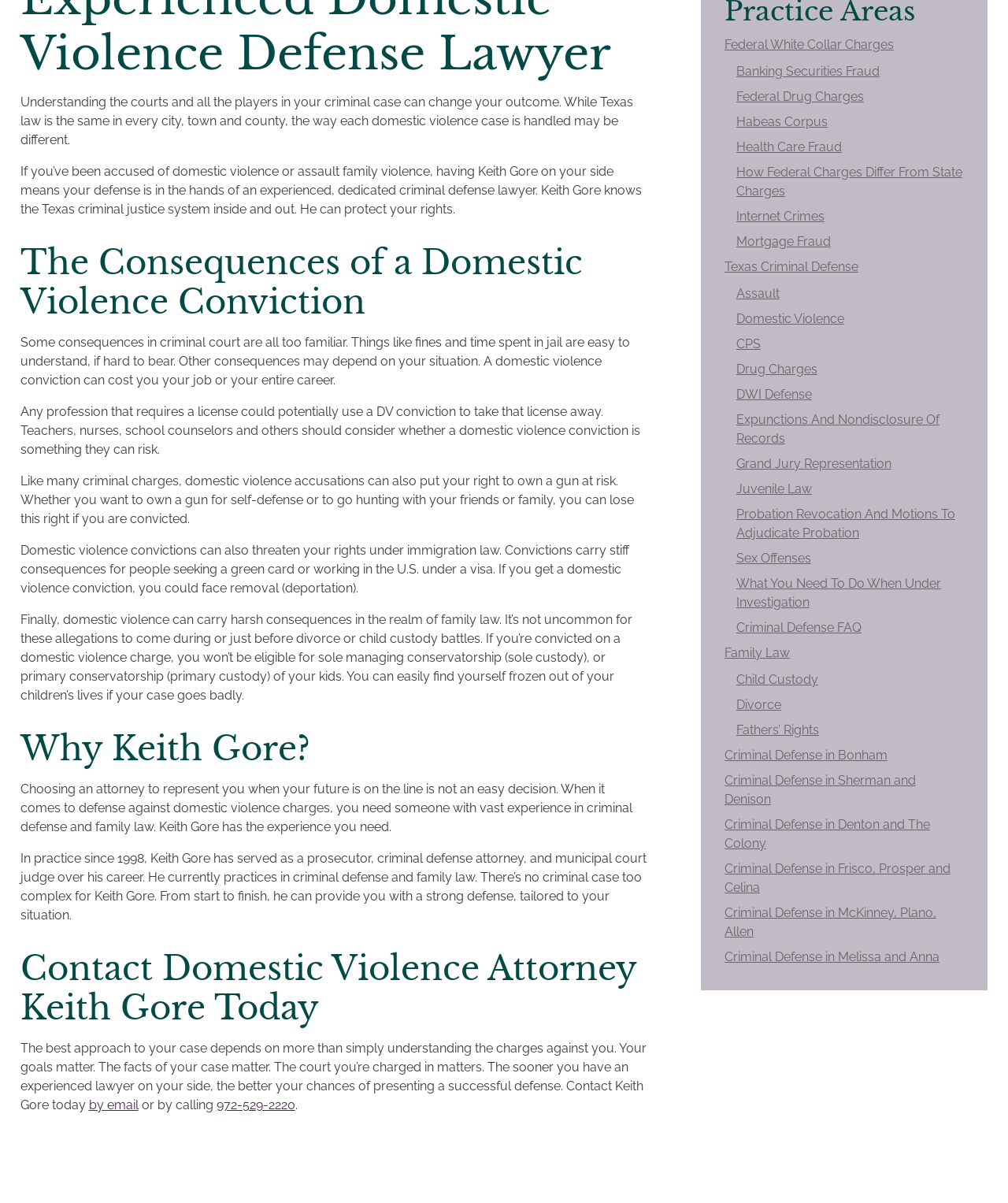Locate the bounding box of the UI element described by: "Expunctions And Nondisclosure Of Records" in the given webpage screenshot.

[0.73, 0.341, 0.957, 0.373]